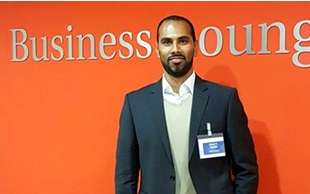Provide a single word or phrase answer to the question: 
What is the individual wearing?

blazer, sweater, and collared shirt